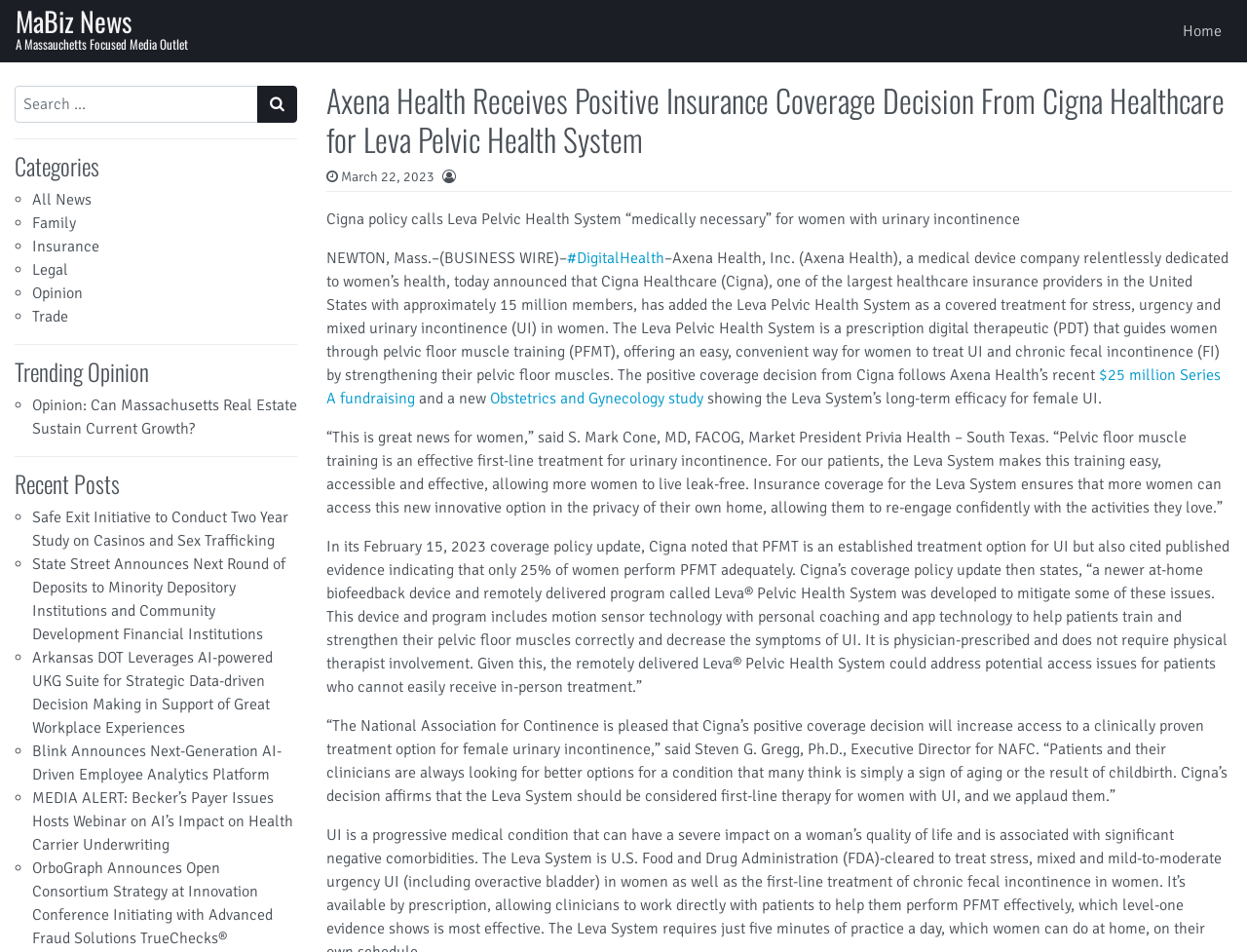Find the bounding box coordinates for the HTML element described as: "Obstetrics and Gynecology study". The coordinates should consist of four float values between 0 and 1, i.e., [left, top, right, bottom].

[0.393, 0.408, 0.564, 0.428]